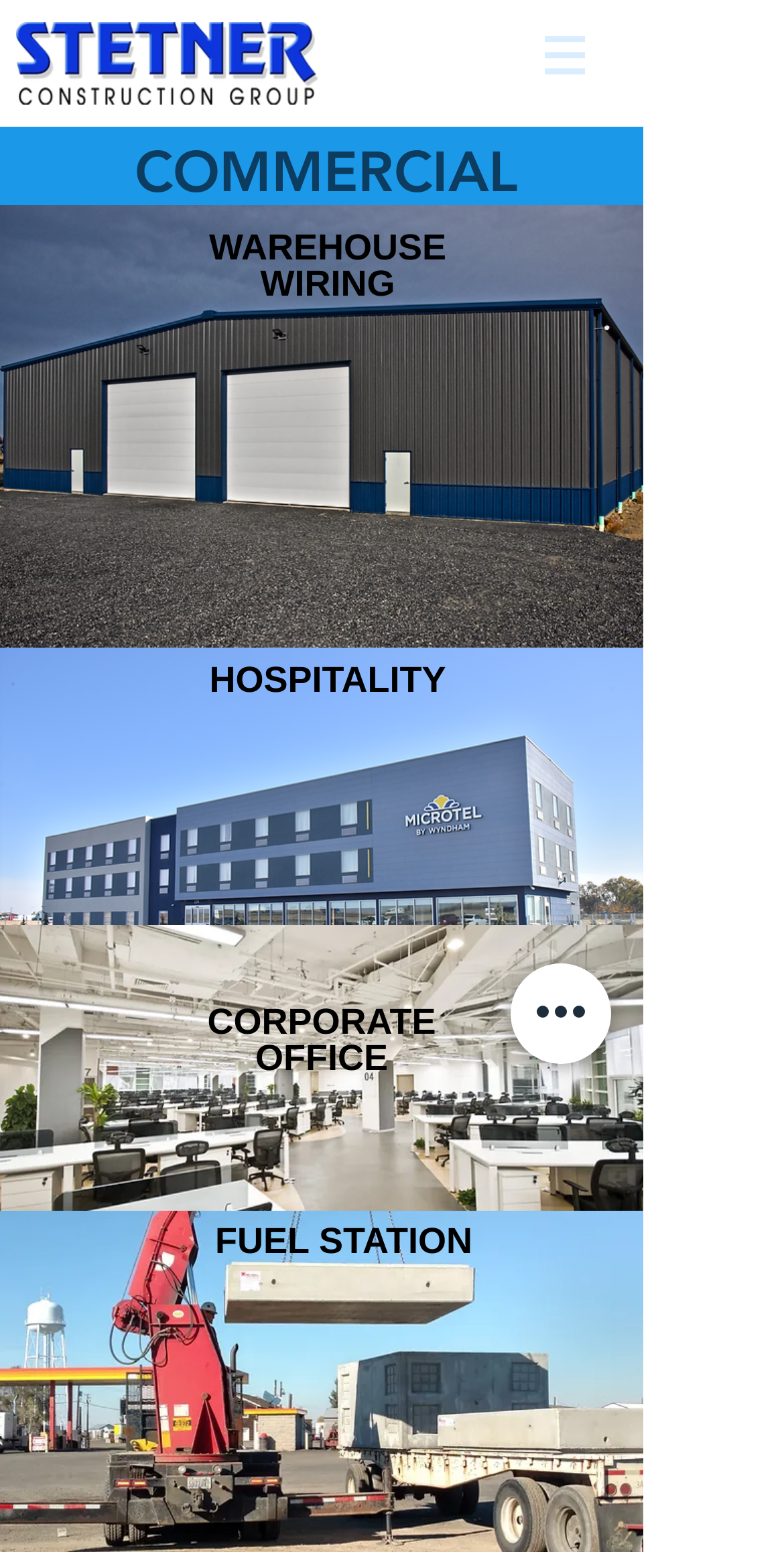Find the bounding box coordinates for the element described here: "aria-label="Quick actions"".

[0.651, 0.621, 0.779, 0.686]